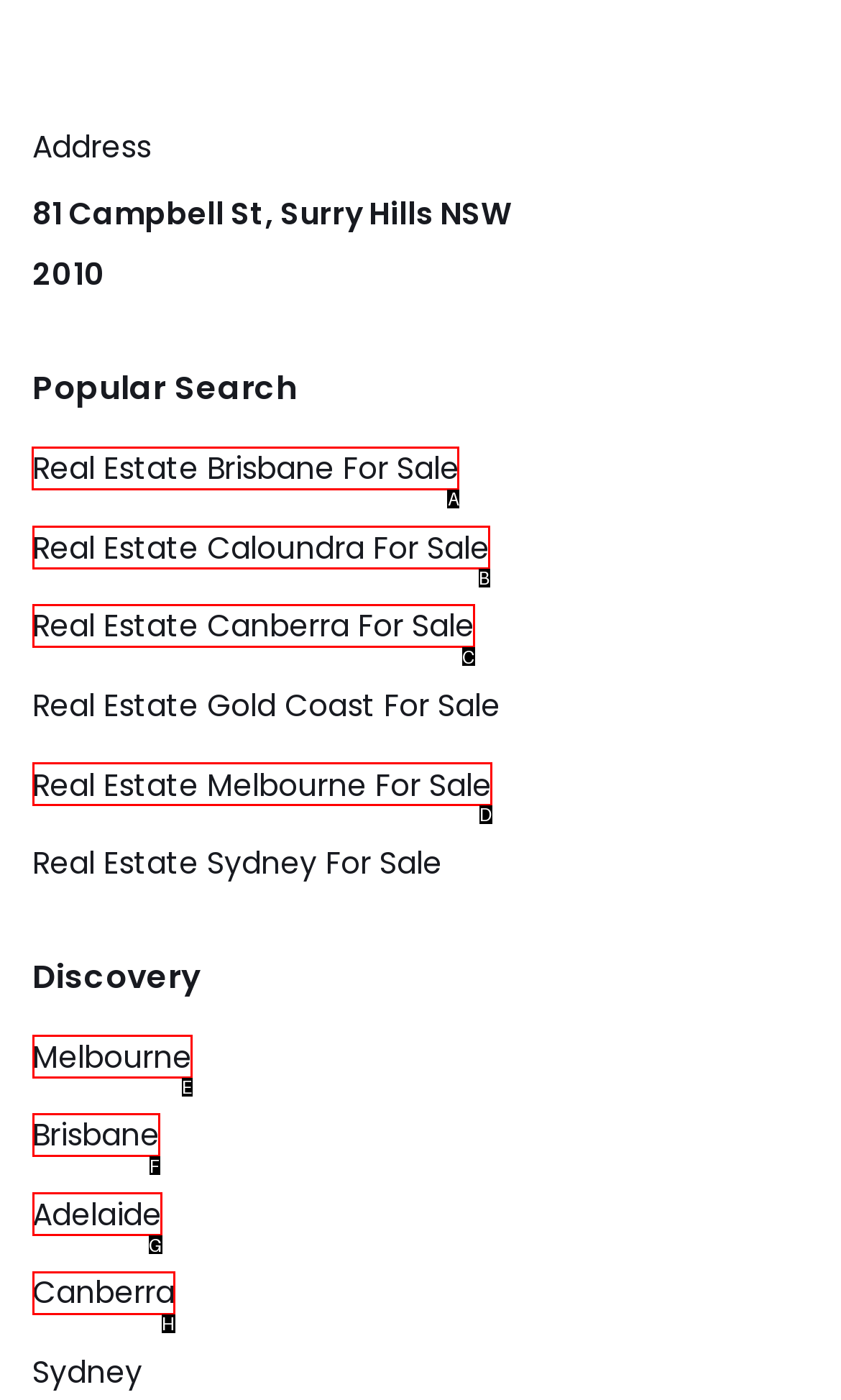Select the appropriate HTML element to click on to finish the task: go to March 2021.
Answer with the letter corresponding to the selected option.

None